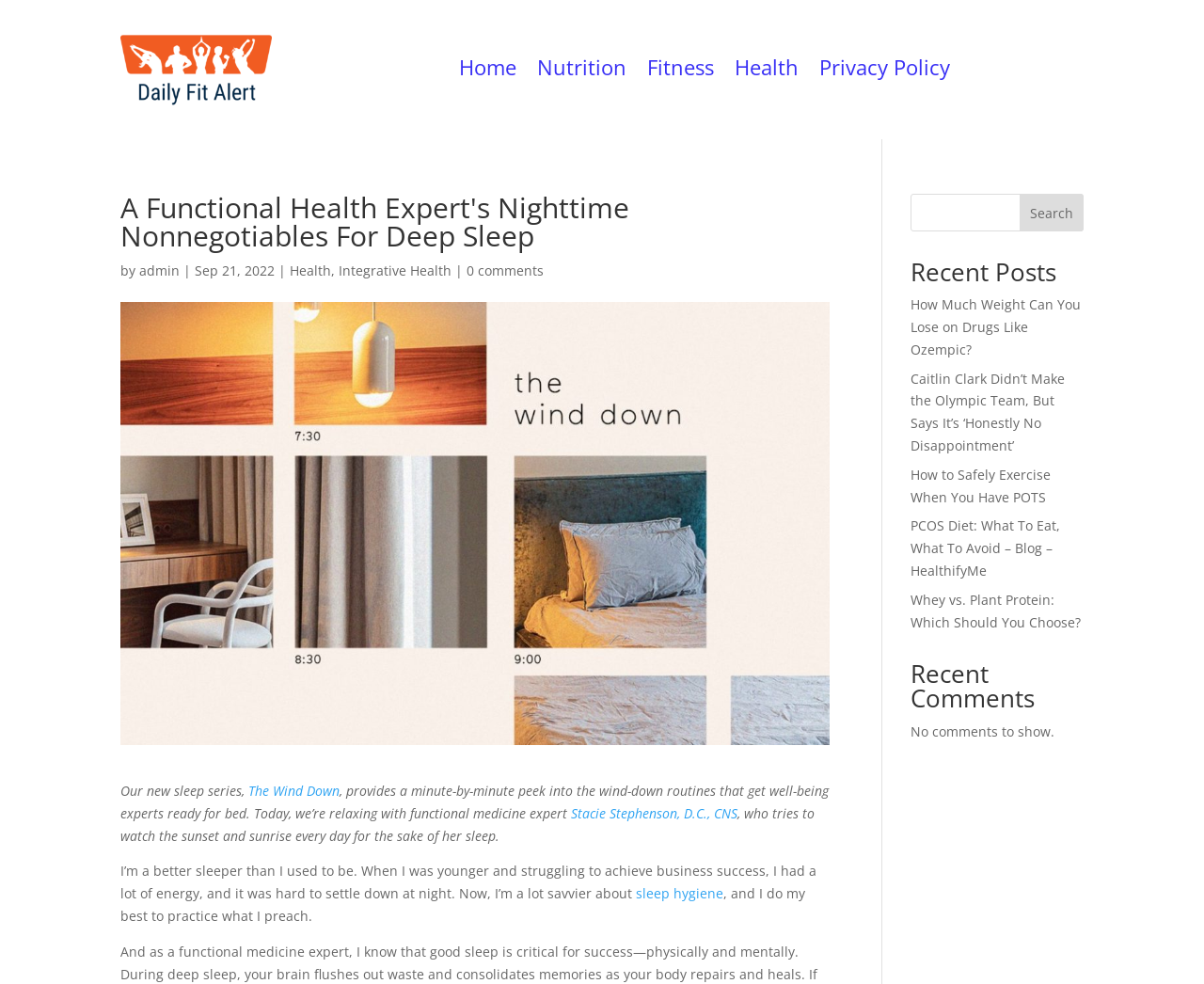Please look at the image and answer the question with a detailed explanation: What is the author of the article?

The author of the article can be found by looking at the text 'by' followed by a link 'admin', which indicates the author's name.